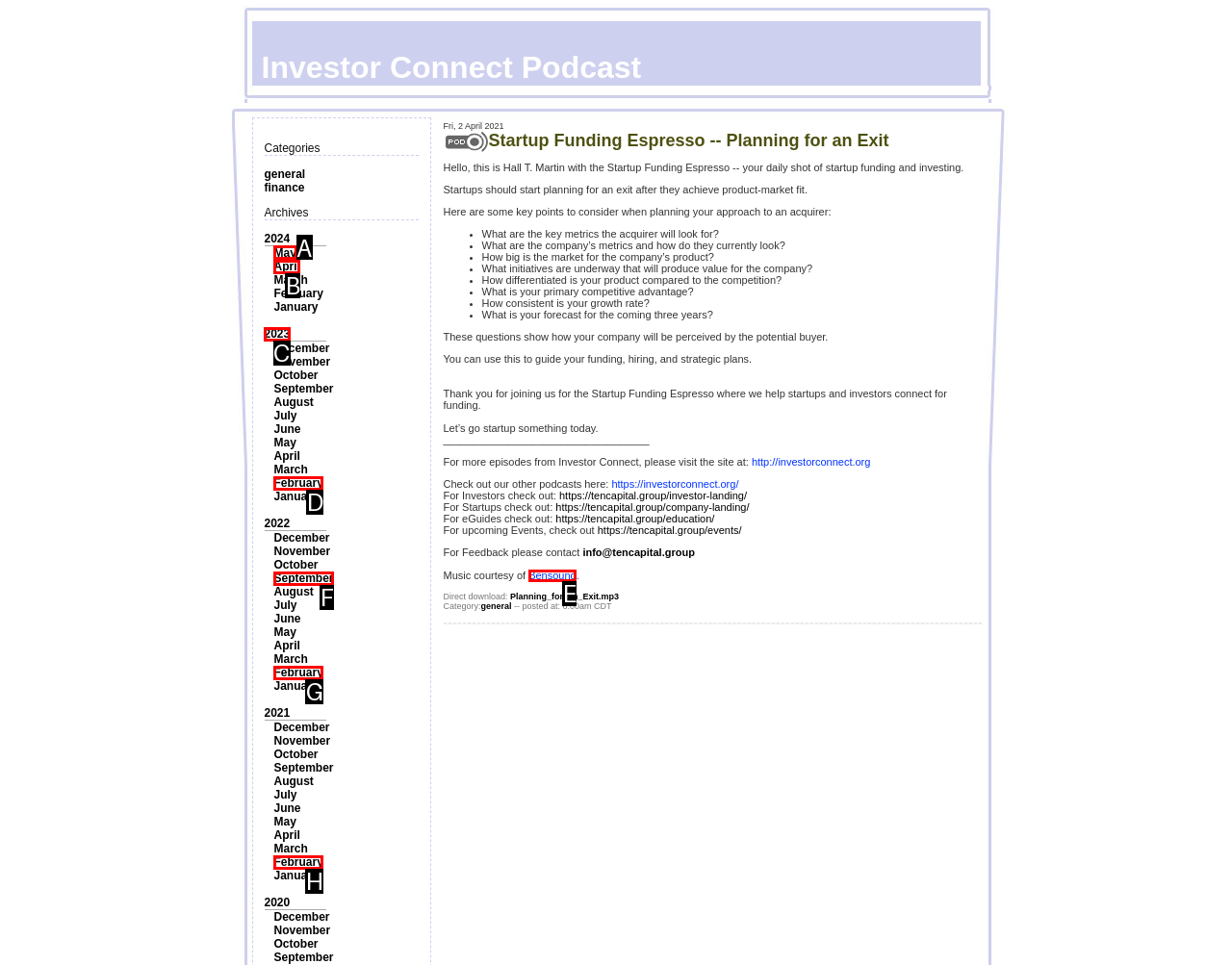To complete the task: Read the 'May' article, which option should I click? Answer with the appropriate letter from the provided choices.

A